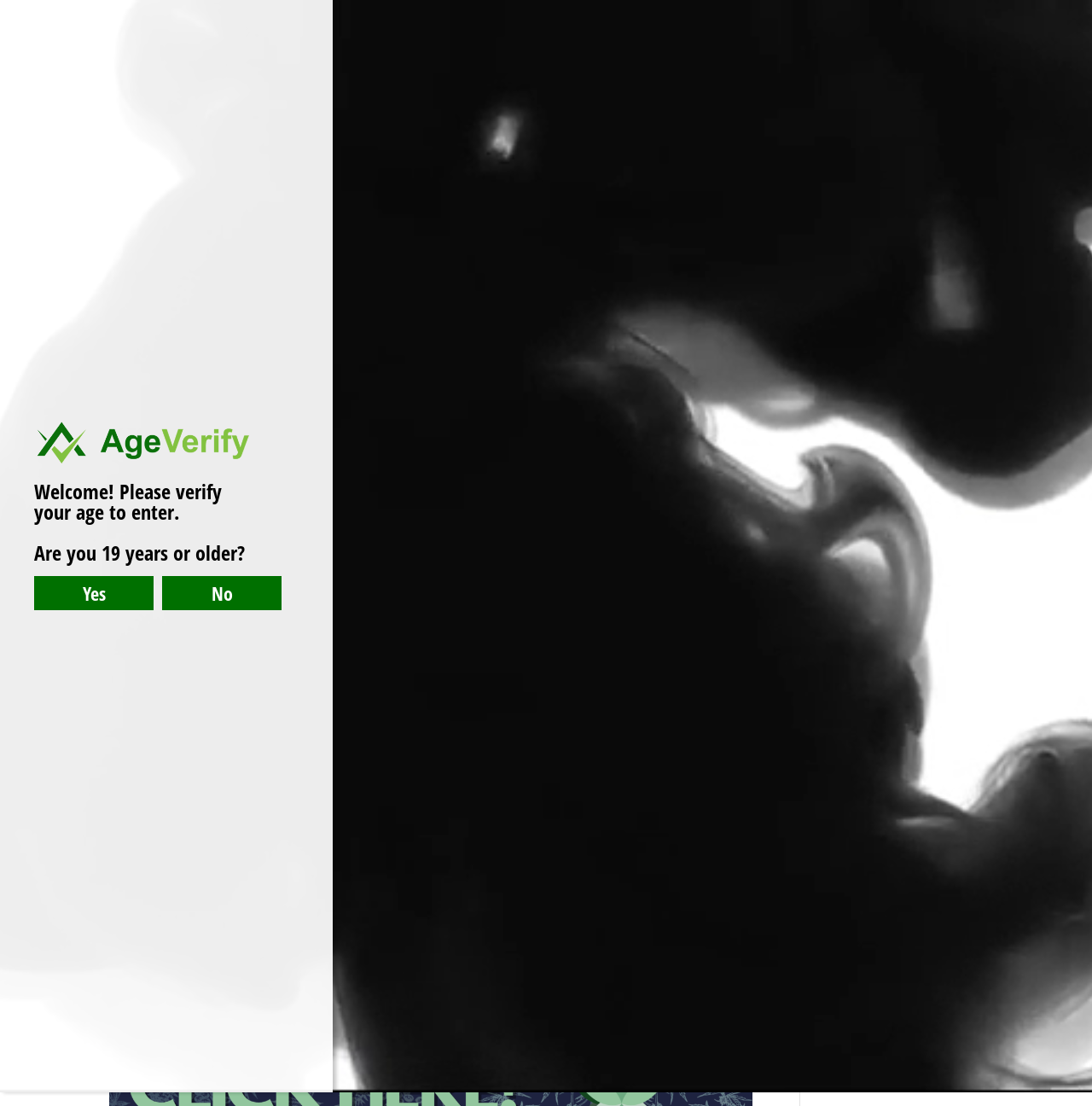What type of plant is used in Iconic-C?
Give a one-word or short phrase answer based on the image.

Blend